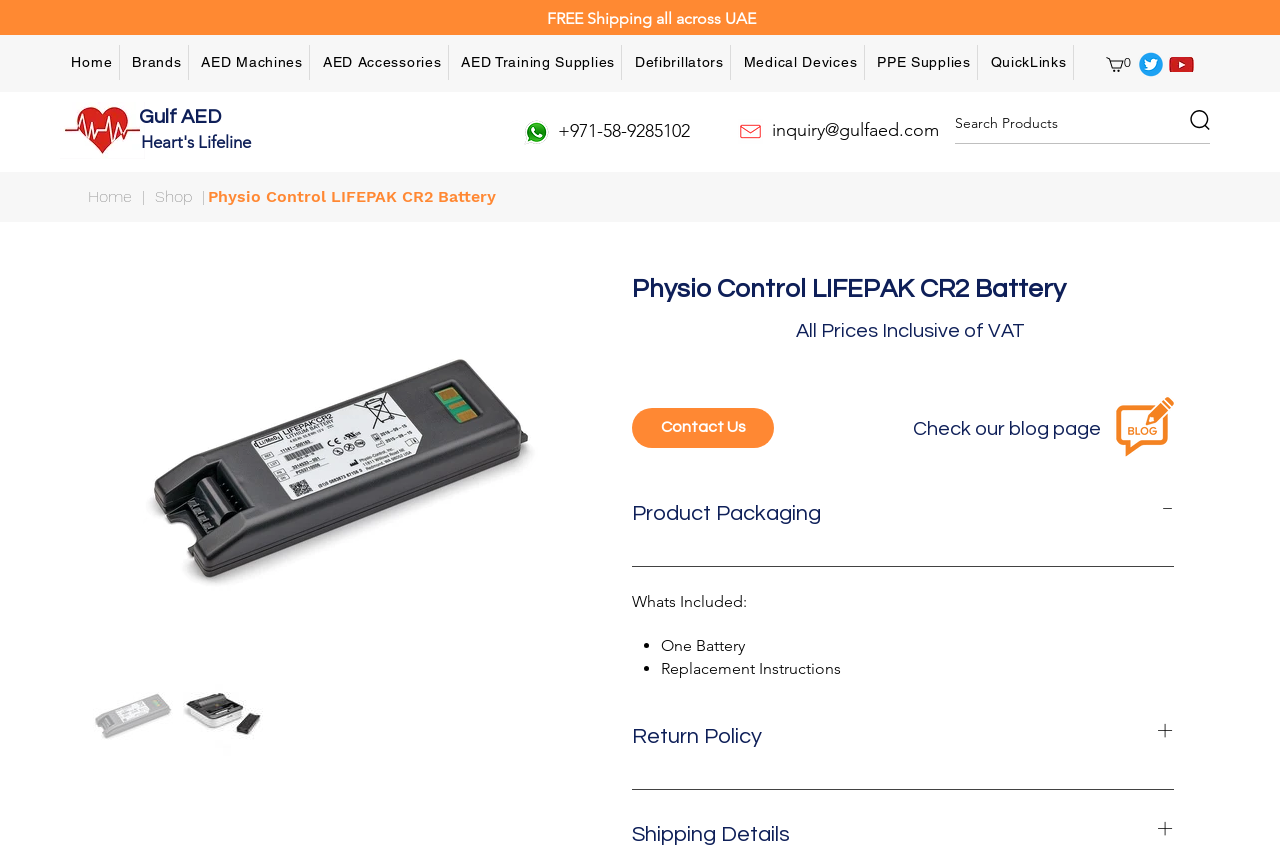Based on the element description: "AED Training Supplies", identify the bounding box coordinates for this UI element. The coordinates must be four float numbers between 0 and 1, listed as [left, top, right, bottom].

[0.355, 0.052, 0.486, 0.093]